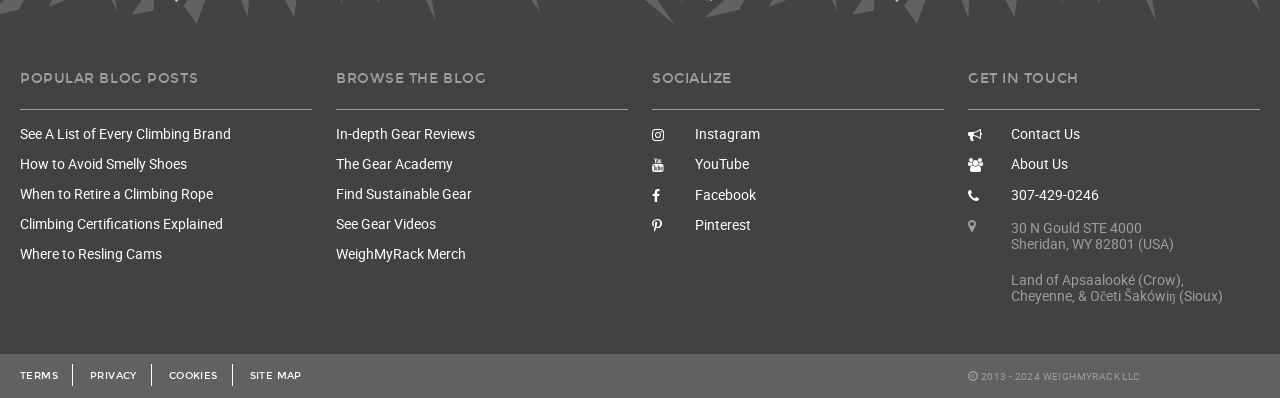Please specify the bounding box coordinates of the element that should be clicked to execute the given instruction: 'Contact us'. Ensure the coordinates are four float numbers between 0 and 1, expressed as [left, top, right, bottom].

[0.756, 0.298, 0.984, 0.375]